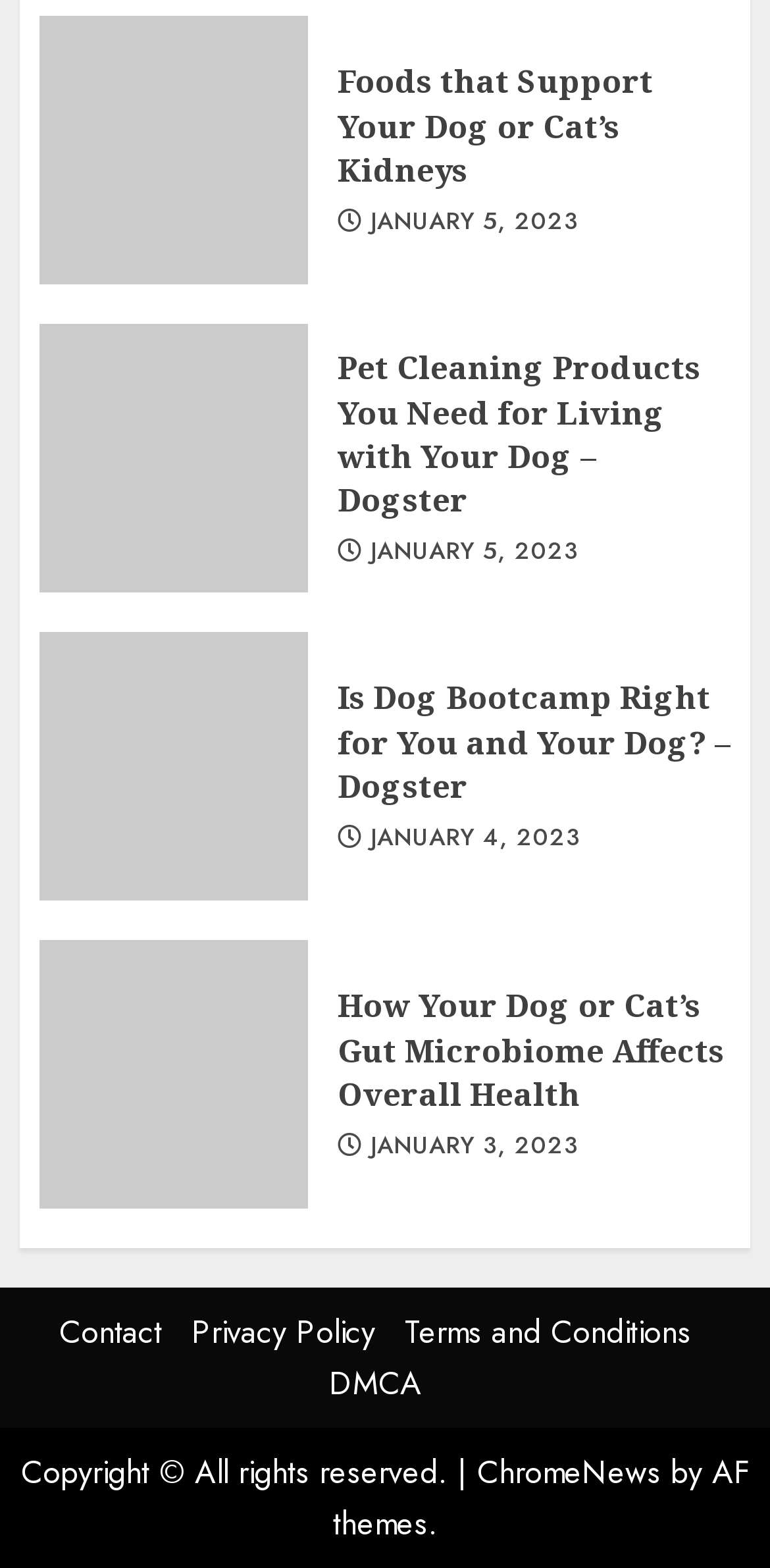Predict the bounding box for the UI component with the following description: "Privacy Policy".

[0.249, 0.835, 0.487, 0.864]